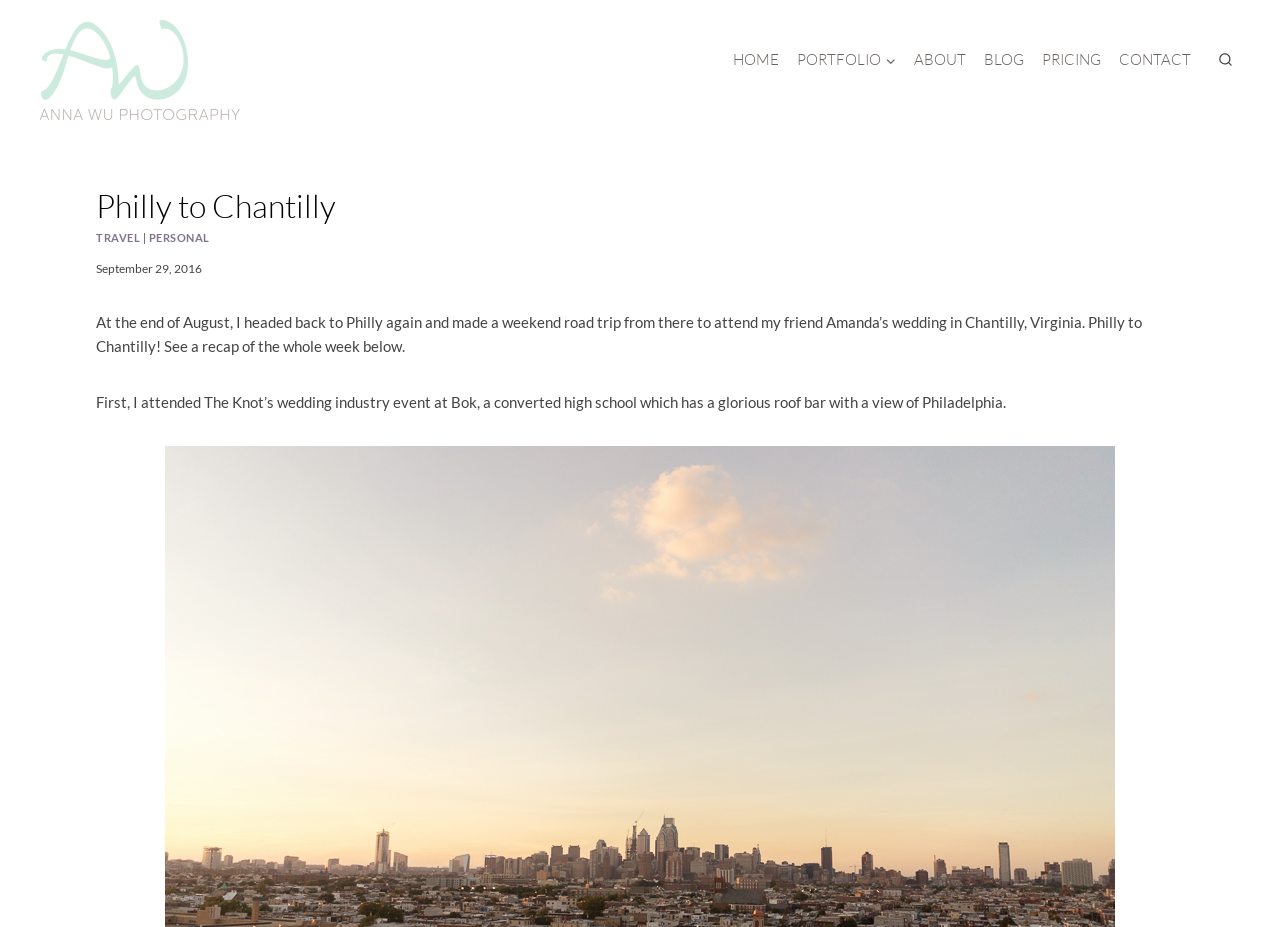What is the date mentioned in the text? Please answer the question using a single word or phrase based on the image.

September 29, 2016